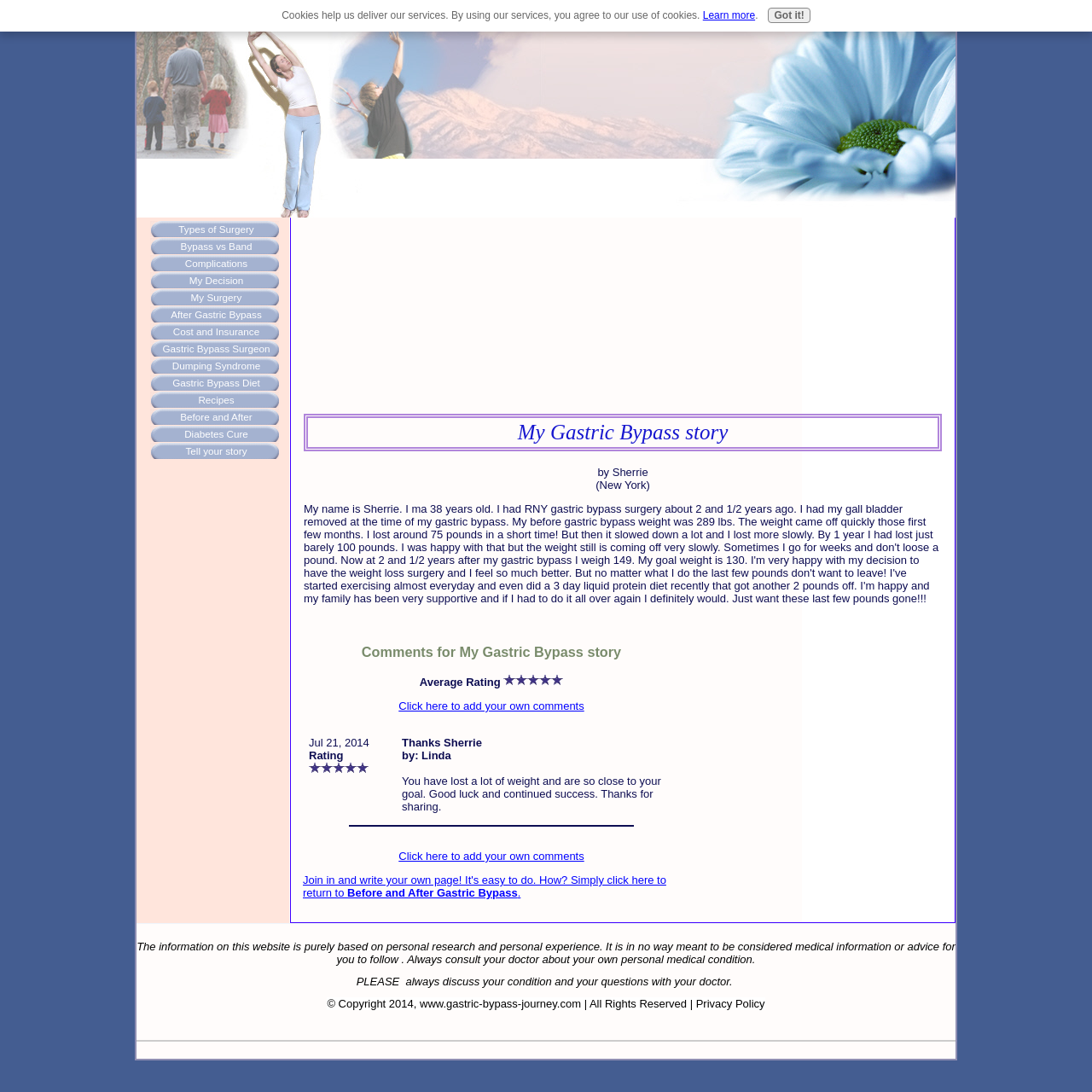What is the topic of the webpage?
Using the image, give a concise answer in the form of a single word or short phrase.

Gastric Bypass